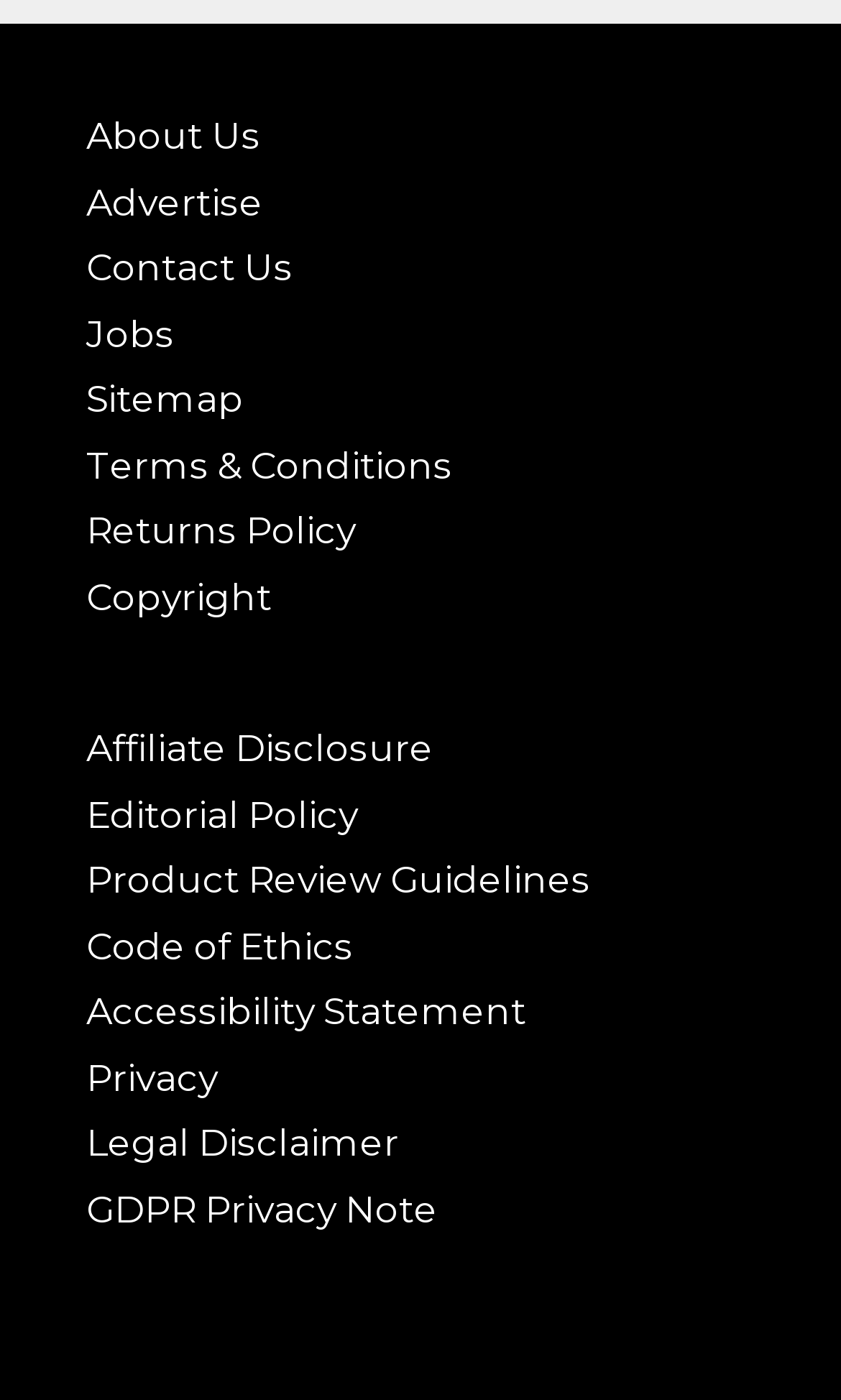What is the purpose of the links at the top?
We need a detailed and exhaustive answer to the question. Please elaborate.

The links at the top, including 'About Us', 'Advertise', 'Contact Us', and others, are likely used for navigation to different sections of the website, allowing users to access various information and services.